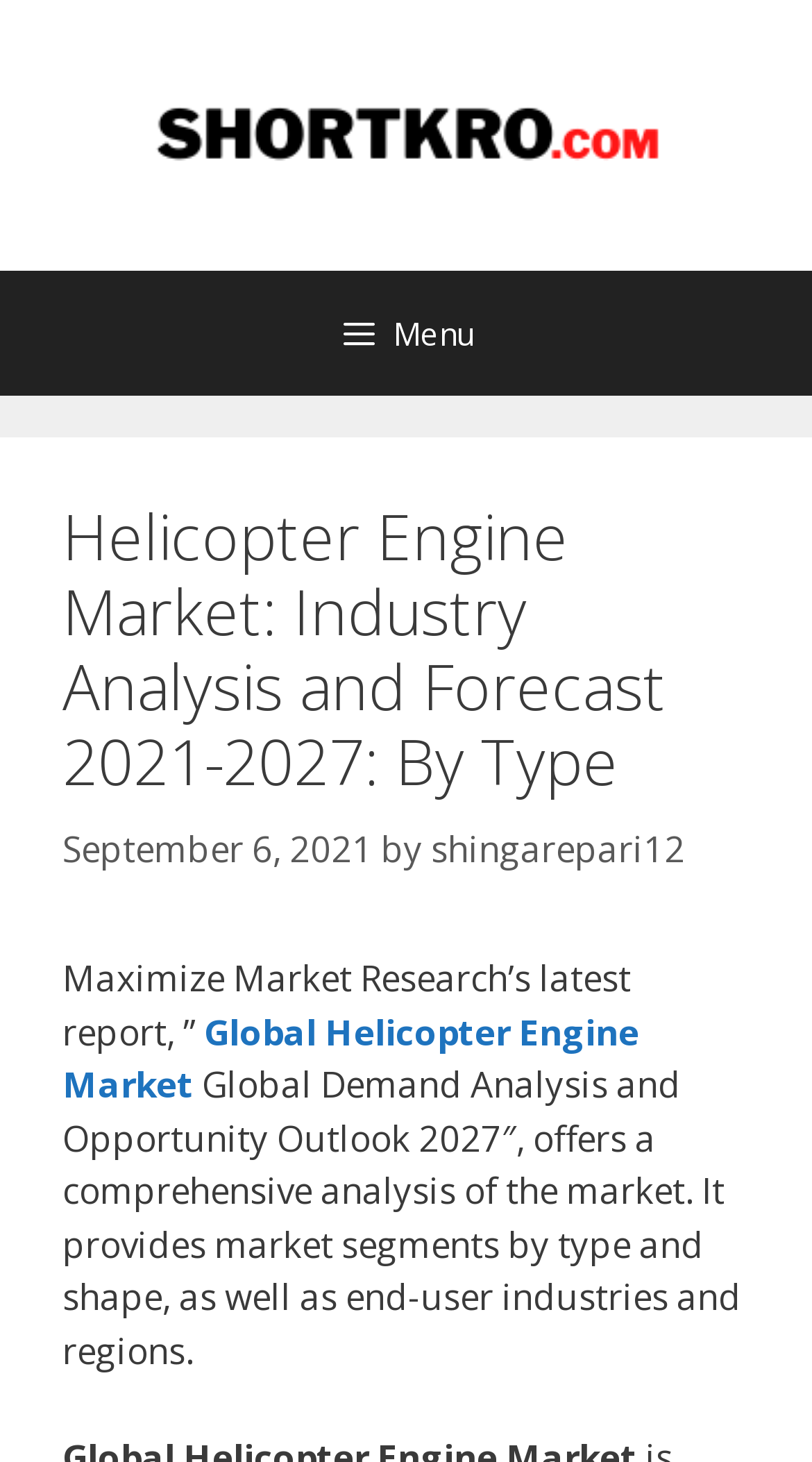Using the format (top-left x, top-left y, bottom-right x, bottom-right y), provide the bounding box coordinates for the described UI element. All values should be floating point numbers between 0 and 1: Menu

[0.0, 0.185, 1.0, 0.271]